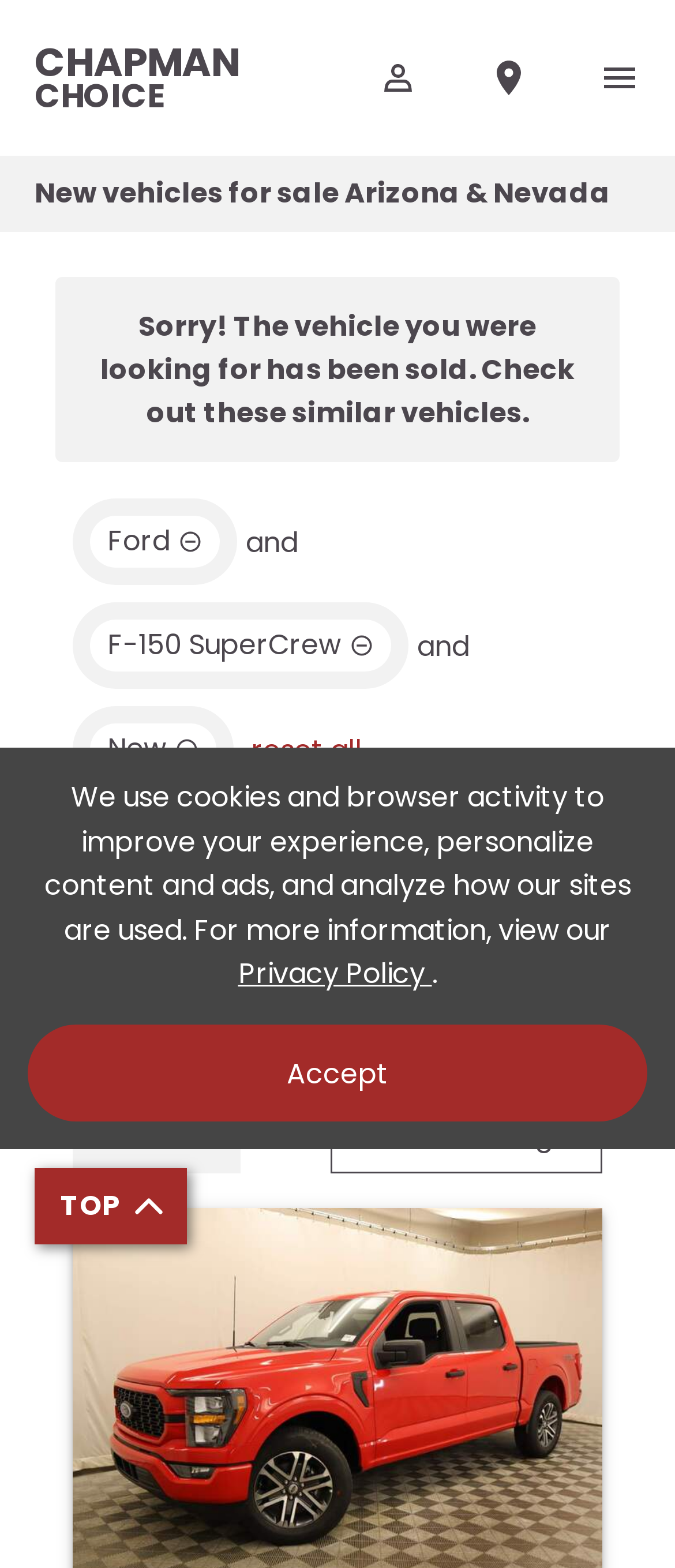Respond to the following question with a brief word or phrase:
What is the current navigation menu status?

closed